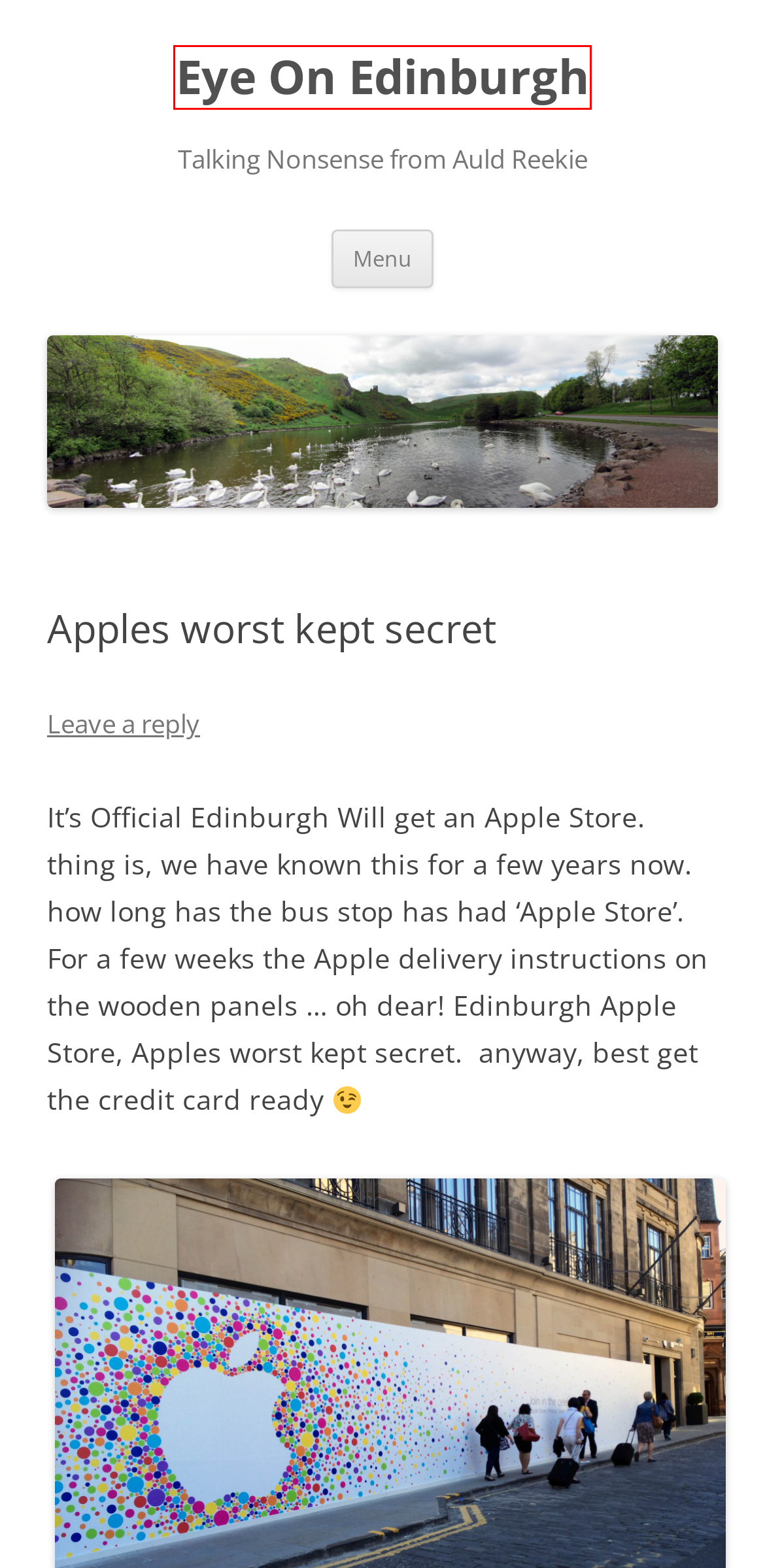Review the webpage screenshot provided, noting the red bounding box around a UI element. Choose the description that best matches the new webpage after clicking the element within the bounding box. The following are the options:
A. redevelopment Archives - Eye On Edinburgh
B. Log In ‹ Eye On Edinburgh — WordPress
C. Eye On Edinburgh - Talking Nonsense from Auld Reekie
D. Beautiful day In Edinburgh - Eye On Edinburgh
E. Swans Cygnets in Figgate Park - Eye On Edinburgh
F. Aurora Borealis - Portobello, Edinburgh - Eye On Edinburgh
G. Edinburgh Castle of Light 2019 - Eye On Edinburgh
H. Portobello - Eye On Edinburgh

C